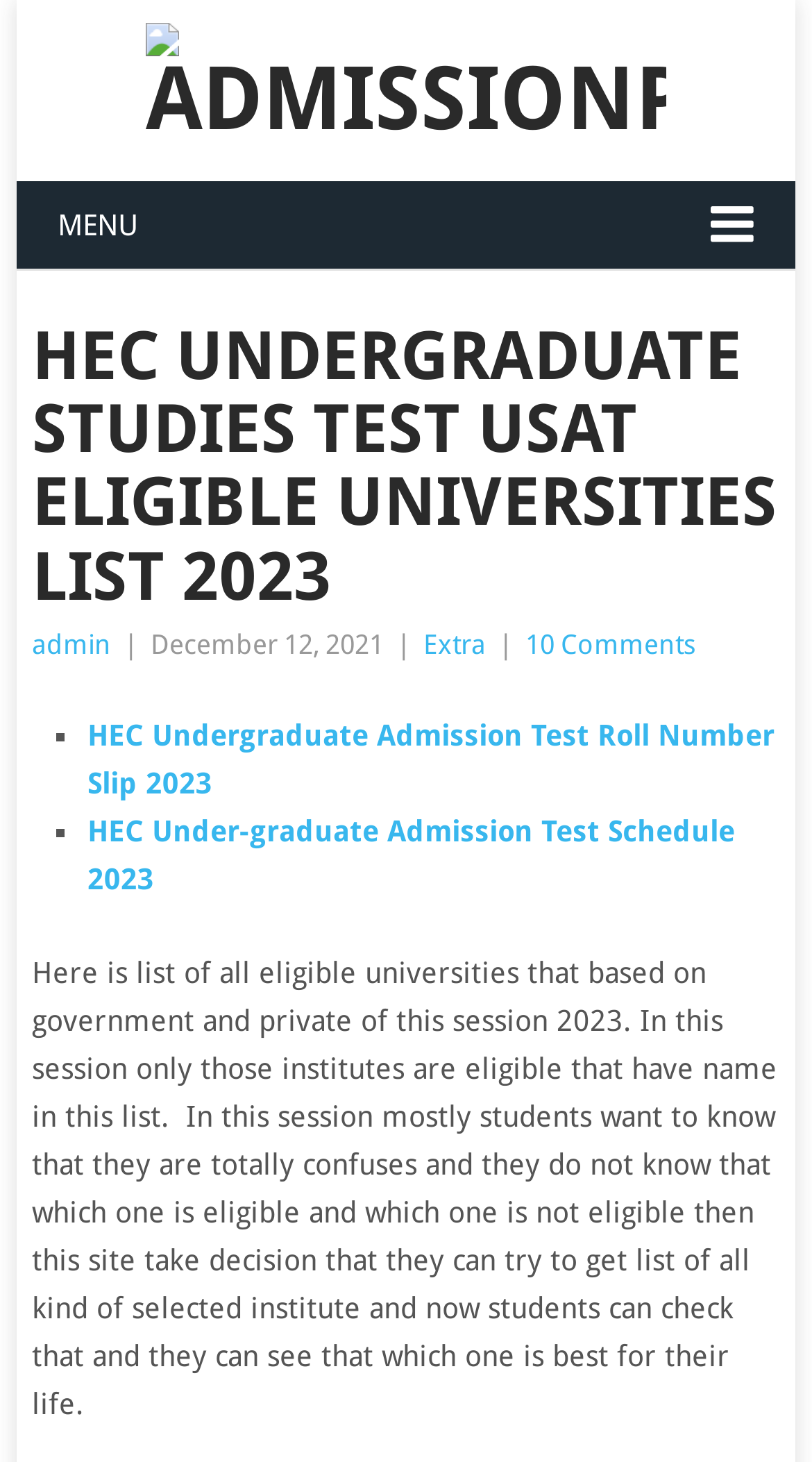Illustrate the webpage's structure and main components comprehensively.

The webpage is about HEC UnderGraduate Studies Test USAT Eligible Universities List 2023, specifically providing information on admission-related topics. At the top, there is a heading "AdmissionPK" accompanied by an image with the same name, taking up a significant portion of the top section. 

Below the heading, there is a menu link labeled "MENU" with an icon. To the right of the menu link, there is a header section containing the main title "HEC UNDERGRADUATE STUDIES TEST USAT ELIGIBLE UNIVERSITIES LIST 2023" in a large font size. 

Under the main title, there are several links and text elements, including a link to "admin", a separator character "|", a date "December 12, 2021", and links to "Extra" and "10 Comments". 

The main content of the webpage is a list of links, each preceded by a list marker "■". The links are related to HEC undergraduate admission tests, such as "HEC Undergraduate Admission Test Roll Number Slip 2023" and "HEC Under-graduate Admission Test Schedule 2023". 

Below the list of links, there is a paragraph of text explaining that the webpage provides a list of eligible universities for the 2023 session, both government and private, and that students can use this list to determine which institutes are eligible and which are not.